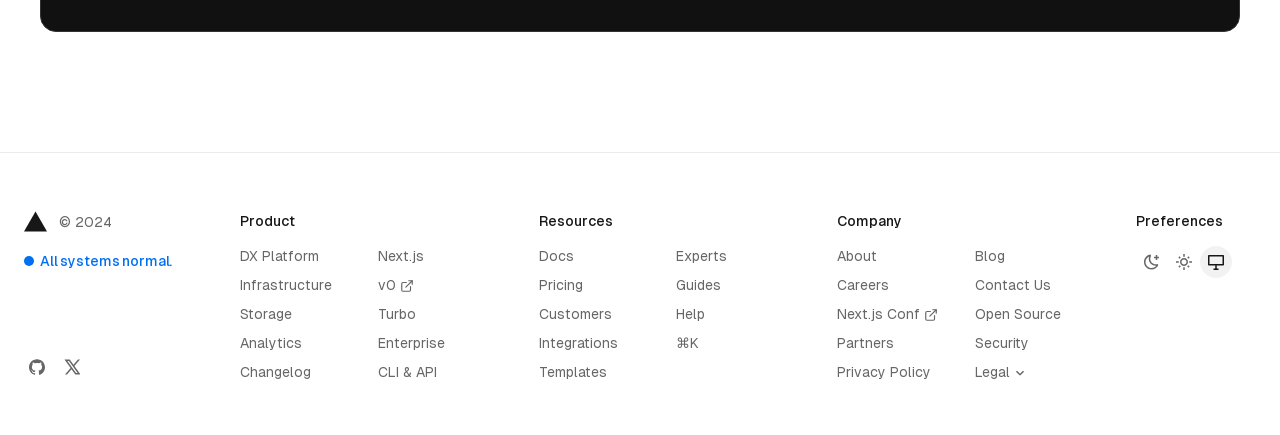Locate the bounding box coordinates of the clickable area needed to fulfill the instruction: "Learn about Careers".

[0.654, 0.637, 0.695, 0.674]